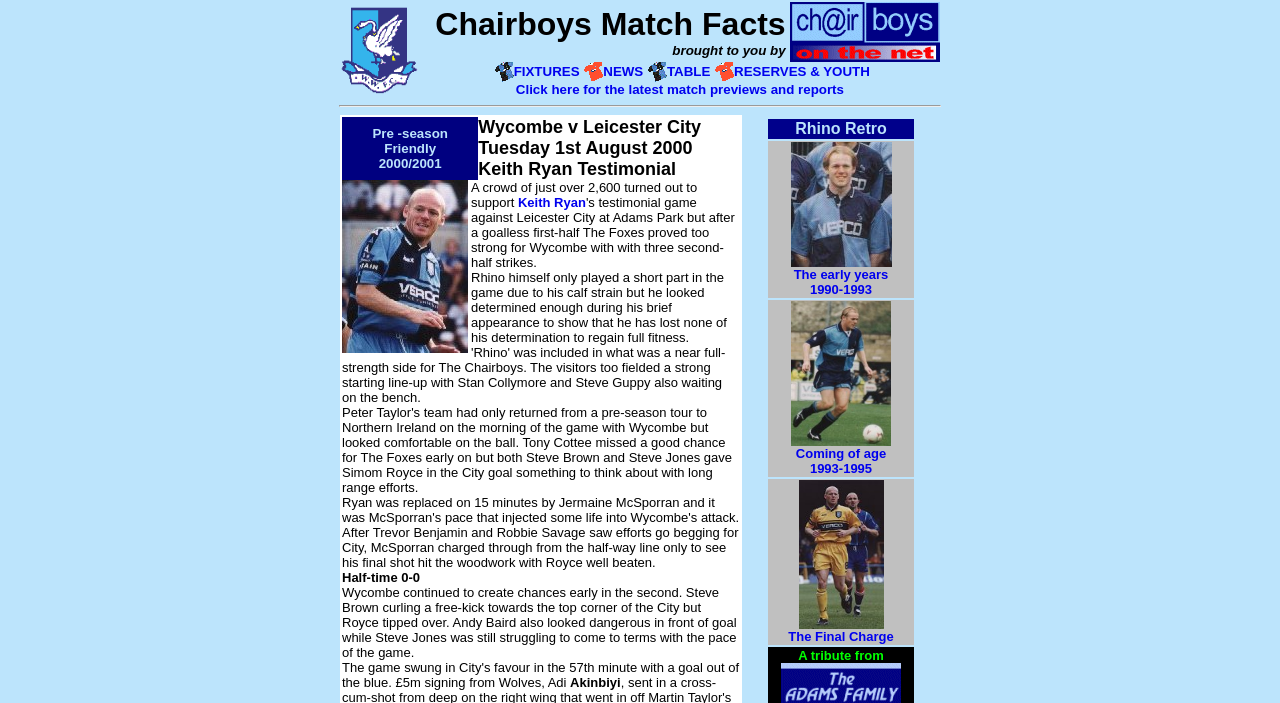What is the result of the match?
Based on the image, respond with a single word or phrase.

0-0 at half-time